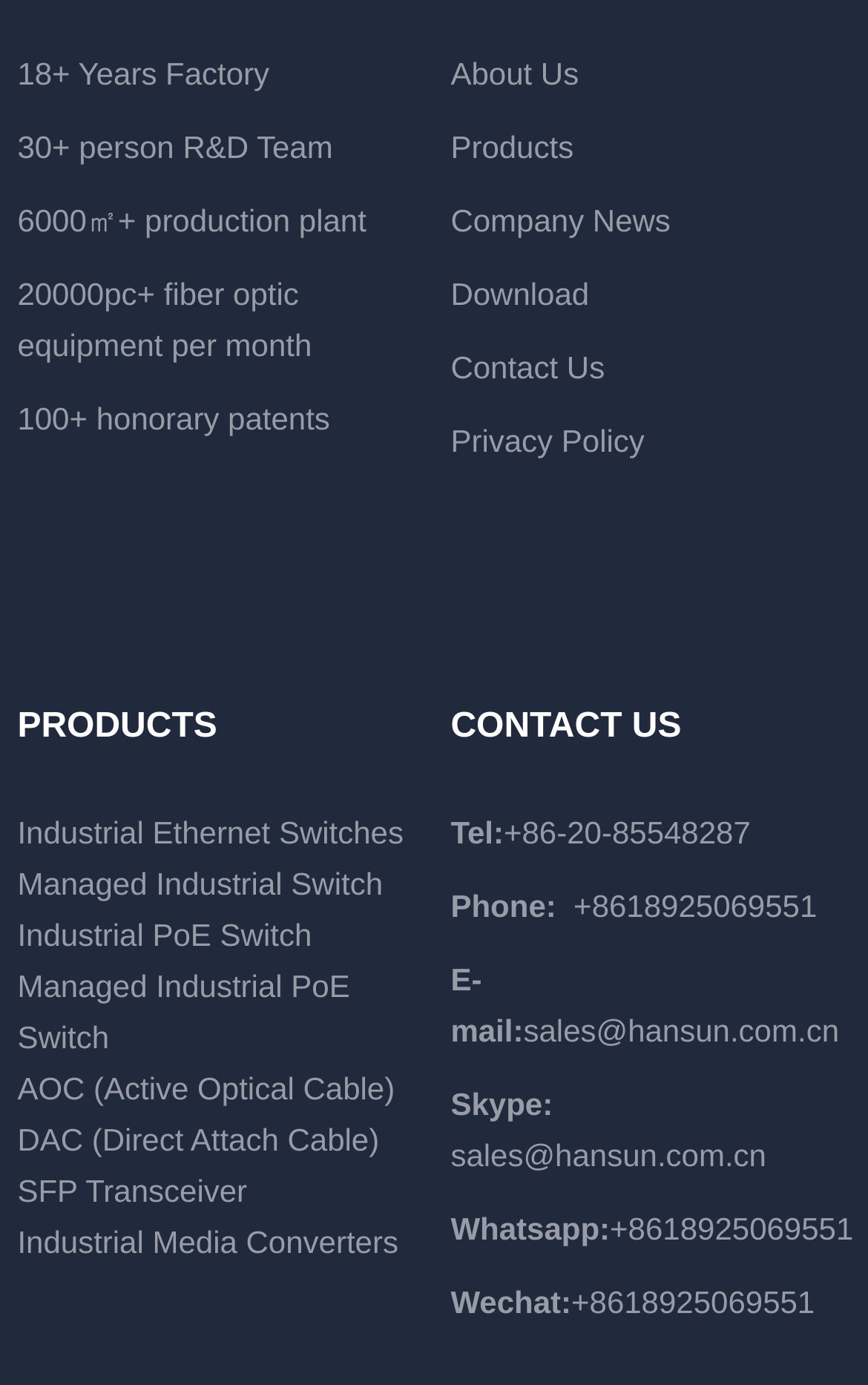What is the production capacity of fiber optic equipment per month?
Answer the question in a detailed and comprehensive manner.

I found the information in the StaticText element '20000pc+ fiber optic equipment per month' which indicates the production capacity of fiber optic equipment per month.